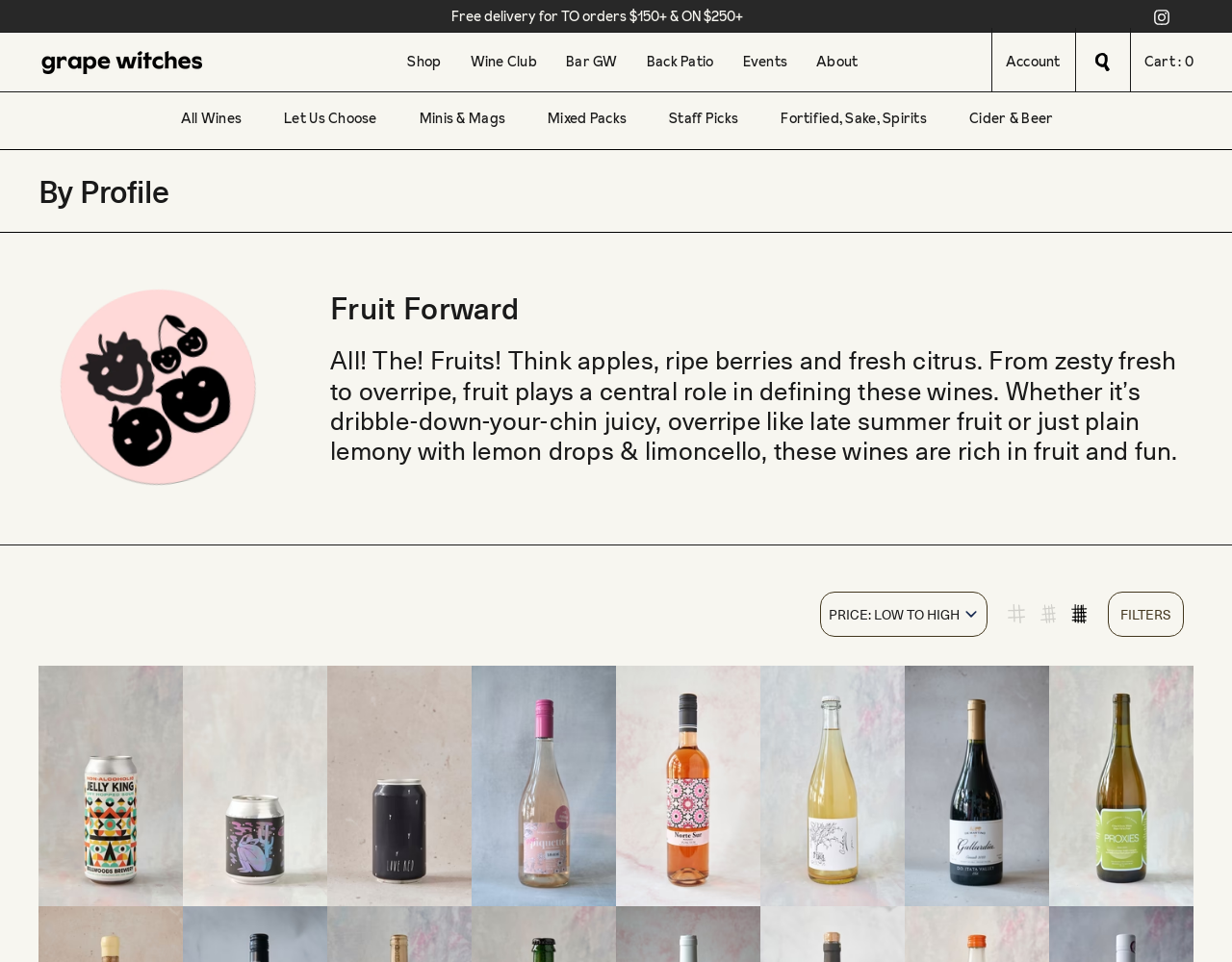What type of products are being sold on this website?
Please give a detailed and thorough answer to the question, covering all relevant points.

Based on the links and buttons on the webpage, it appears that the website is selling various types of wines, including 'All Wines', 'Minis & Mags', 'Mixed Packs', and 'Staff Picks'. The presence of 'Add to cart' buttons and prices next to each product also suggests that the website is an e-commerce platform for wine sales.